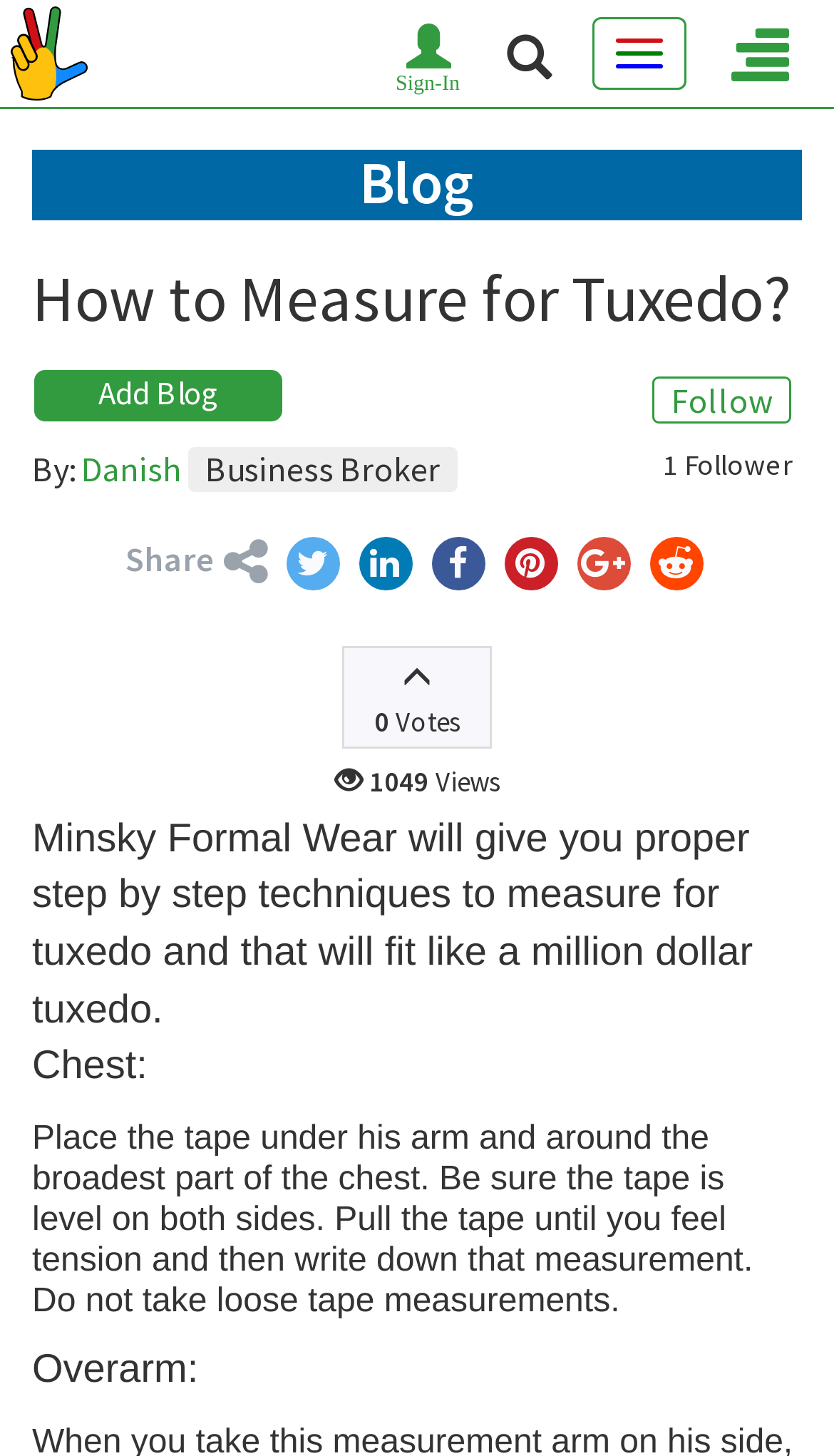Provide a short, one-word or phrase answer to the question below:
What is the name of the business associated with the author?

Business Broker